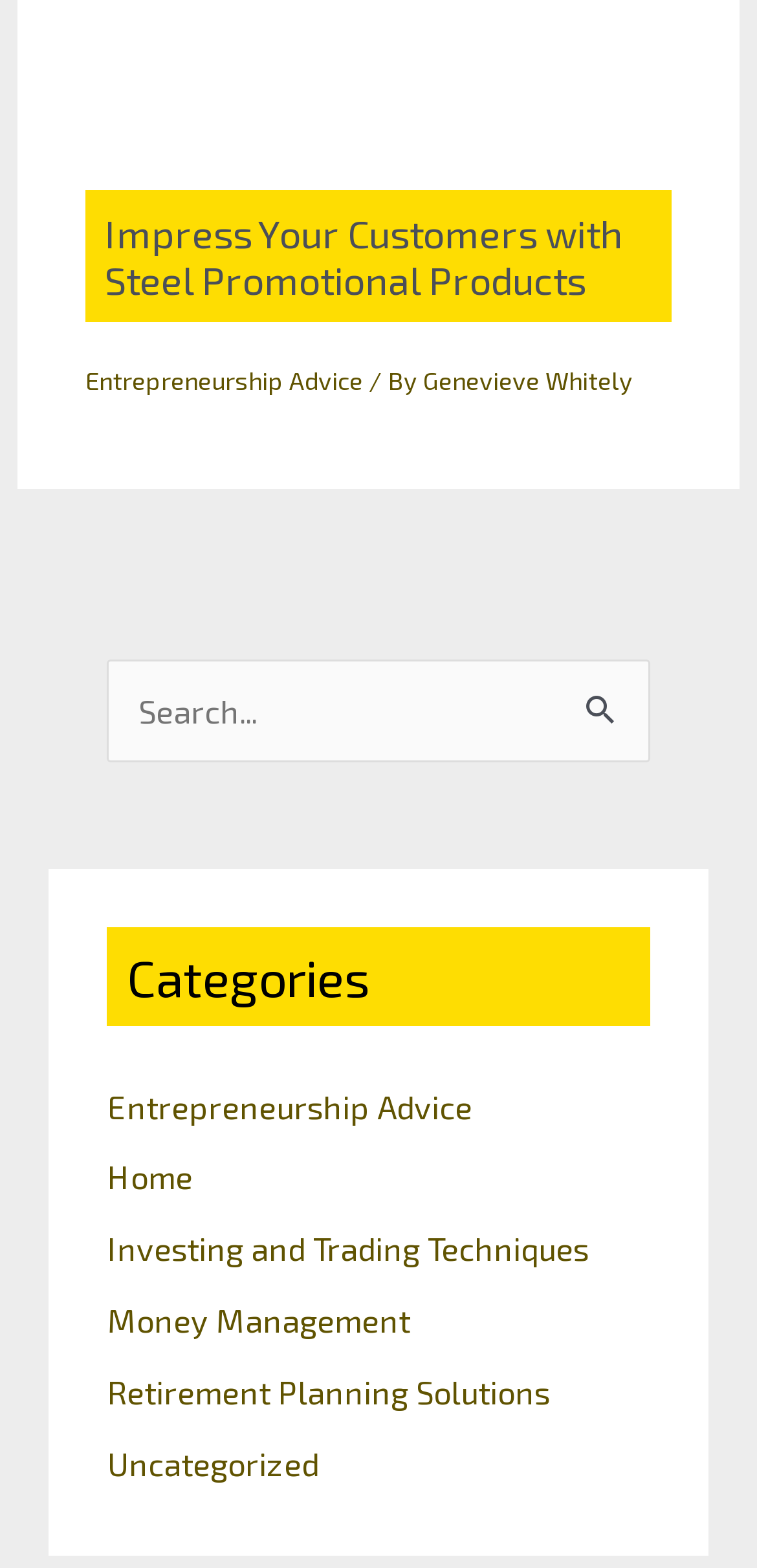Kindly respond to the following question with a single word or a brief phrase: 
How many categories are there?

6